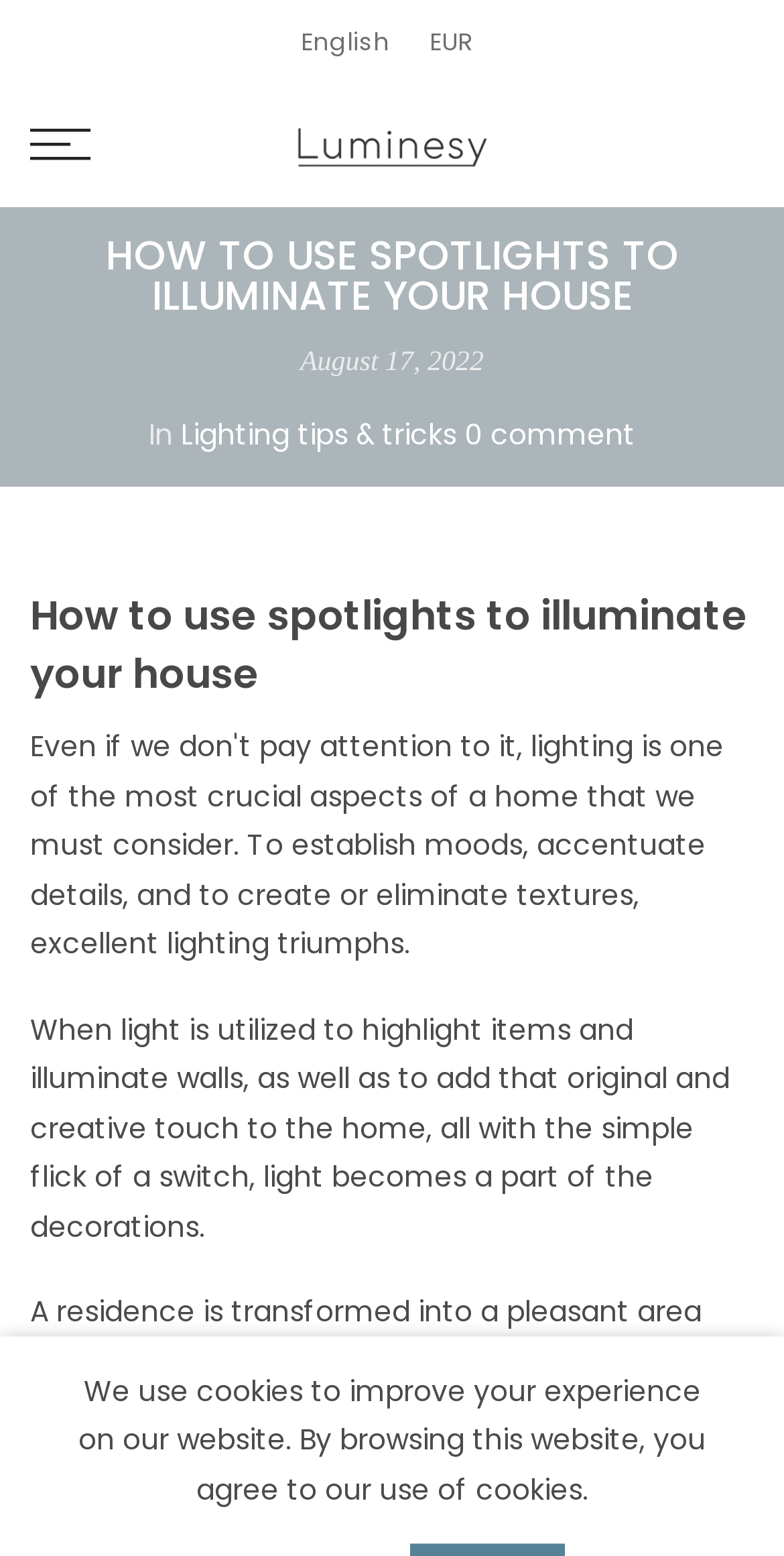Determine the bounding box coordinates for the region that must be clicked to execute the following instruction: "Change currency to USD".

[0.509, 0.087, 0.578, 0.114]